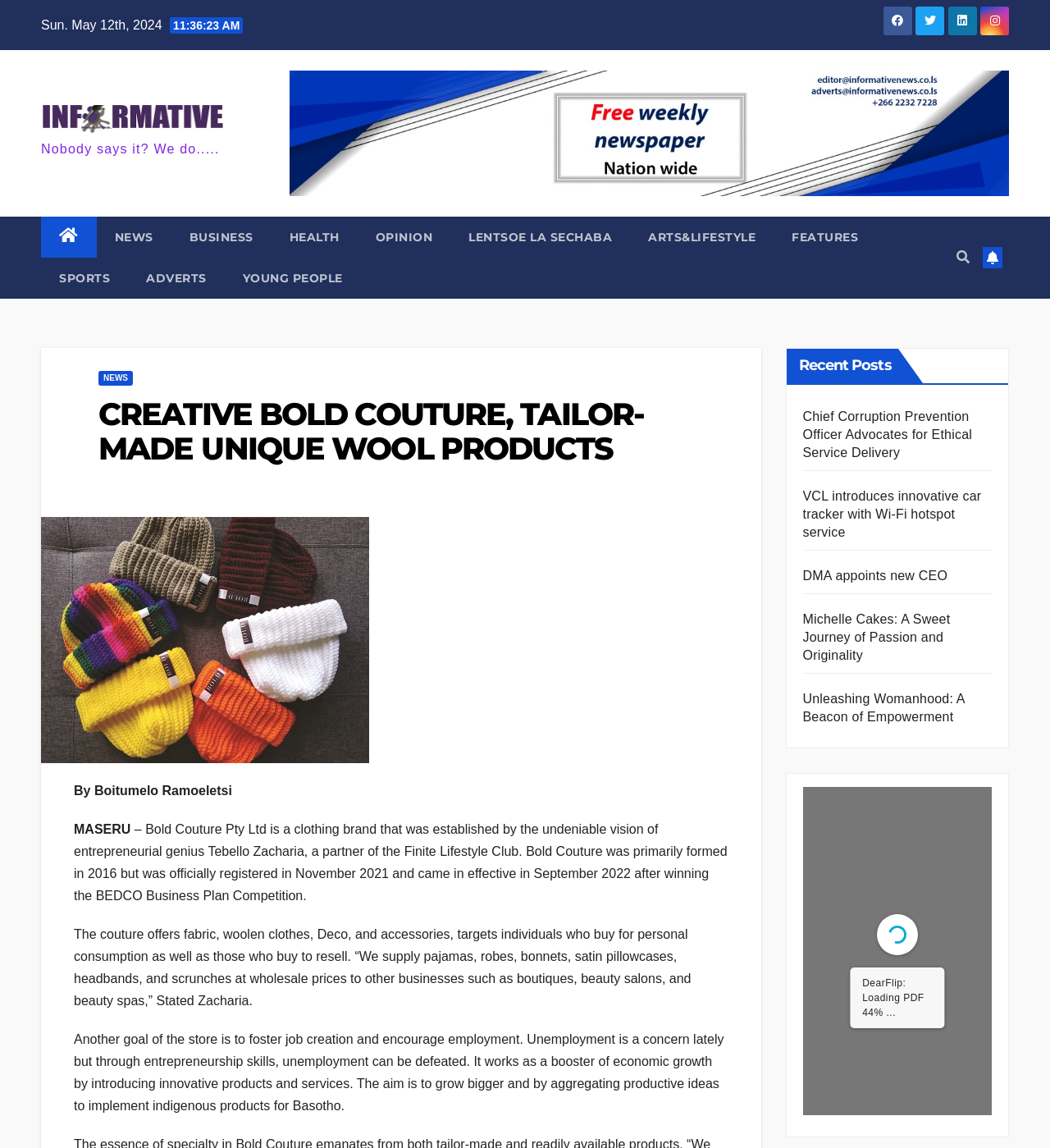Please find the bounding box coordinates of the element's region to be clicked to carry out this instruction: "Click the NEWS link".

[0.092, 0.189, 0.163, 0.224]